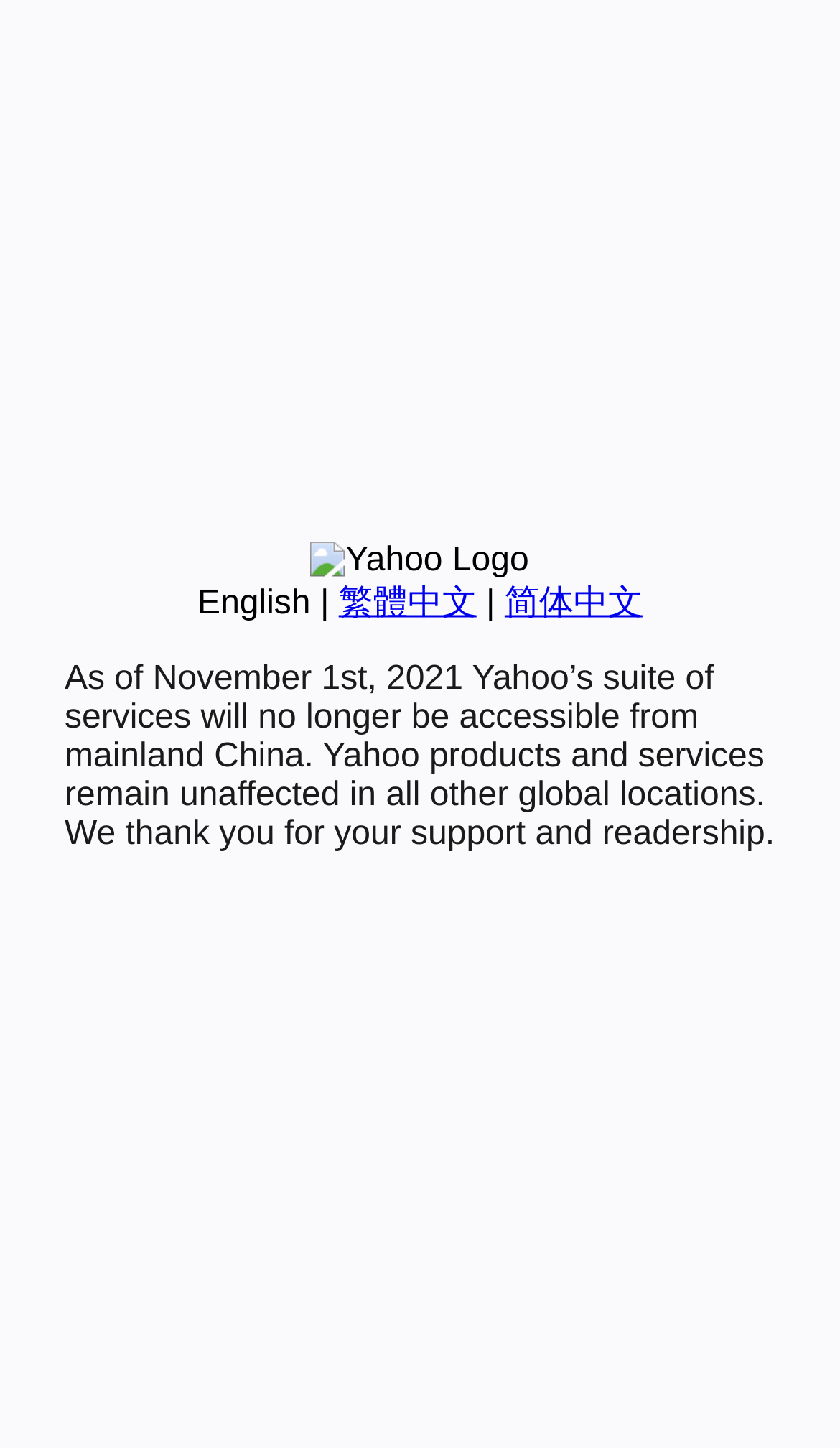Find the bounding box coordinates of the UI element according to this description: "English".

[0.235, 0.404, 0.37, 0.429]